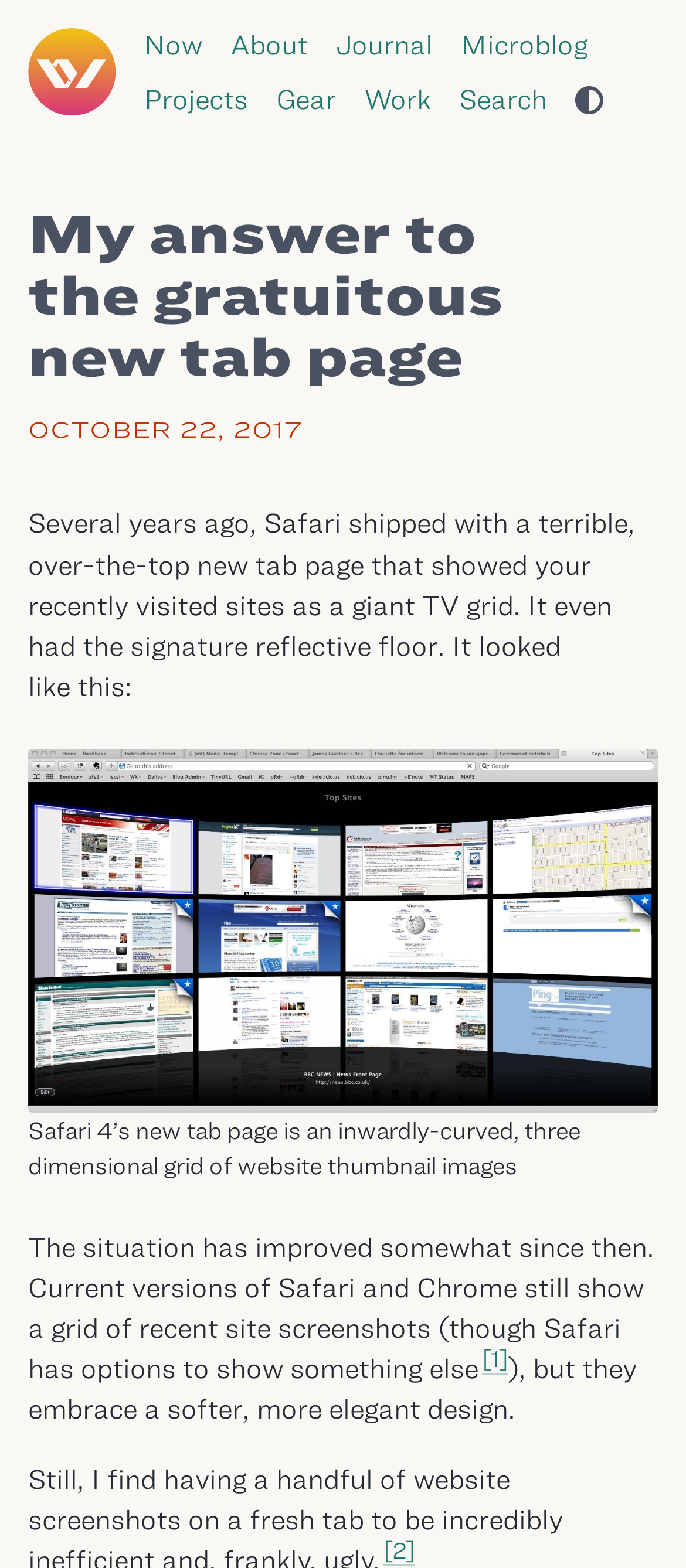Find the bounding box coordinates of the clickable area required to complete the following action: "Click the 'Now' link".

[0.21, 0.015, 0.295, 0.041]